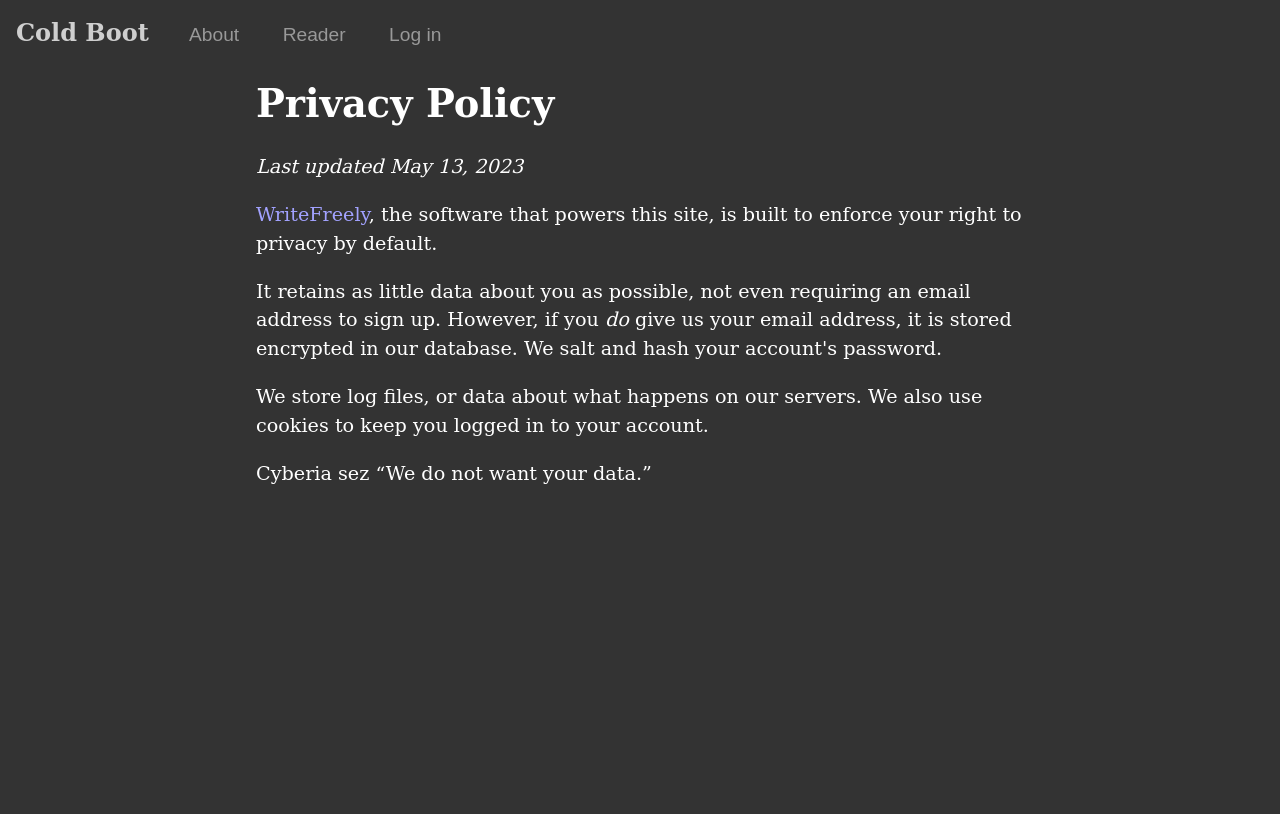Using the image as a reference, answer the following question in as much detail as possible:
What is required to sign up?

I inferred the answer by reading the text that says 'not even requiring an email address to sign up.'